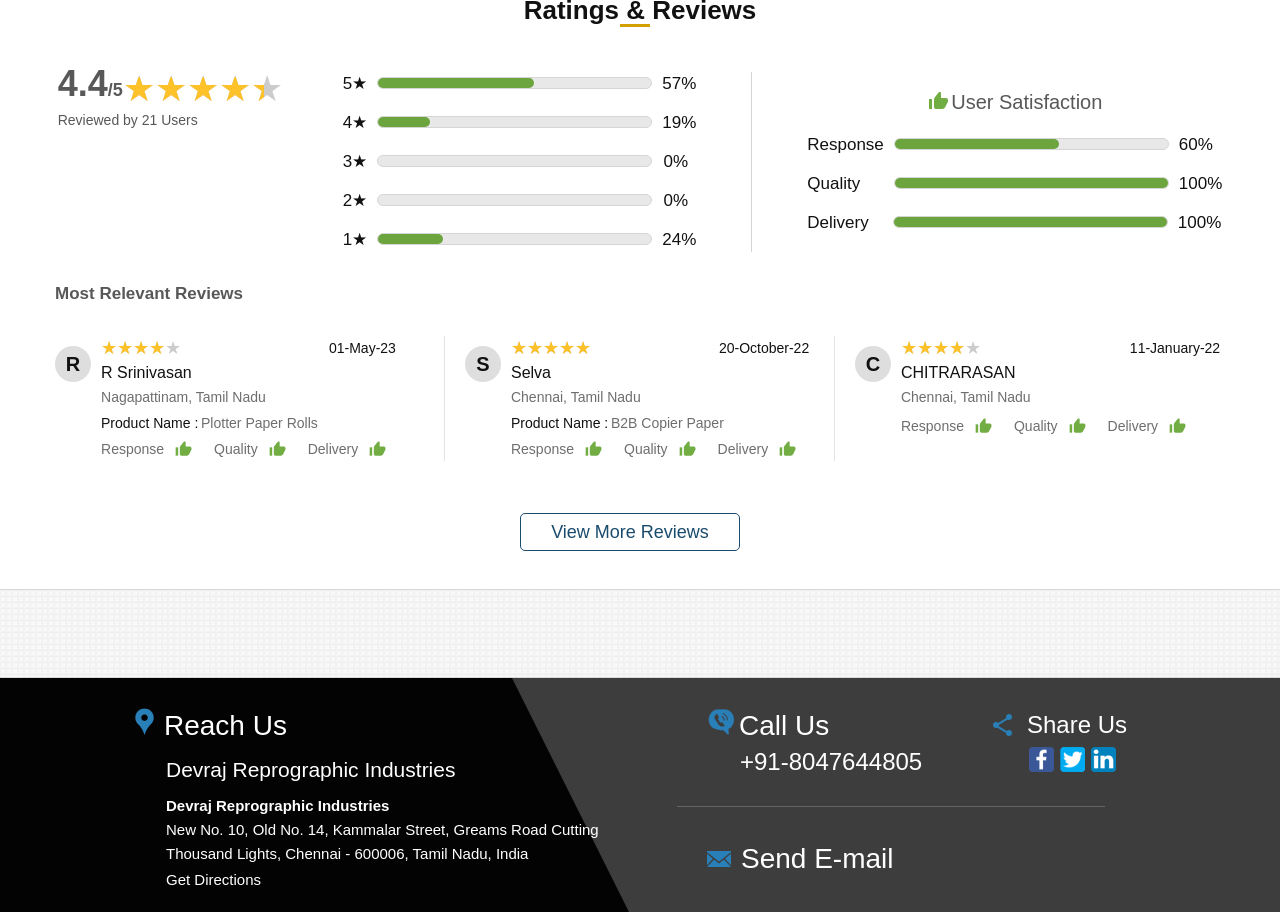Given the element description "Get Best Quote" in the screenshot, predict the bounding box coordinates of that UI element.

[0.047, 0.443, 0.177, 0.482]